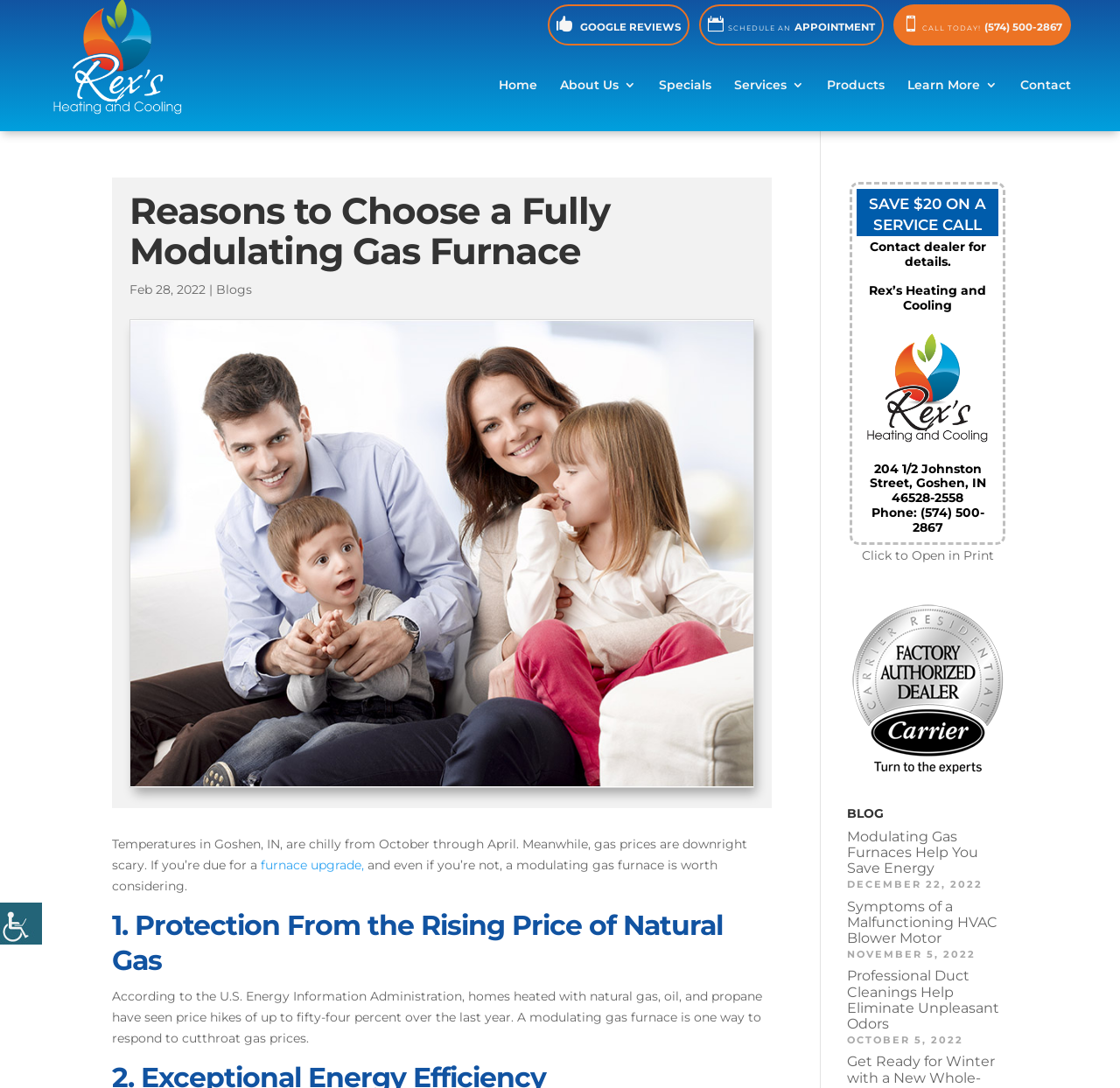What is the company logo displayed on the webpage?
Give a thorough and detailed response to the question.

I found the company logo by looking at the section with the 'SAVE $20 ON A SERVICE CALL' heading, where the logo is displayed next to the company name 'Rex’s Heating and Cooling'.